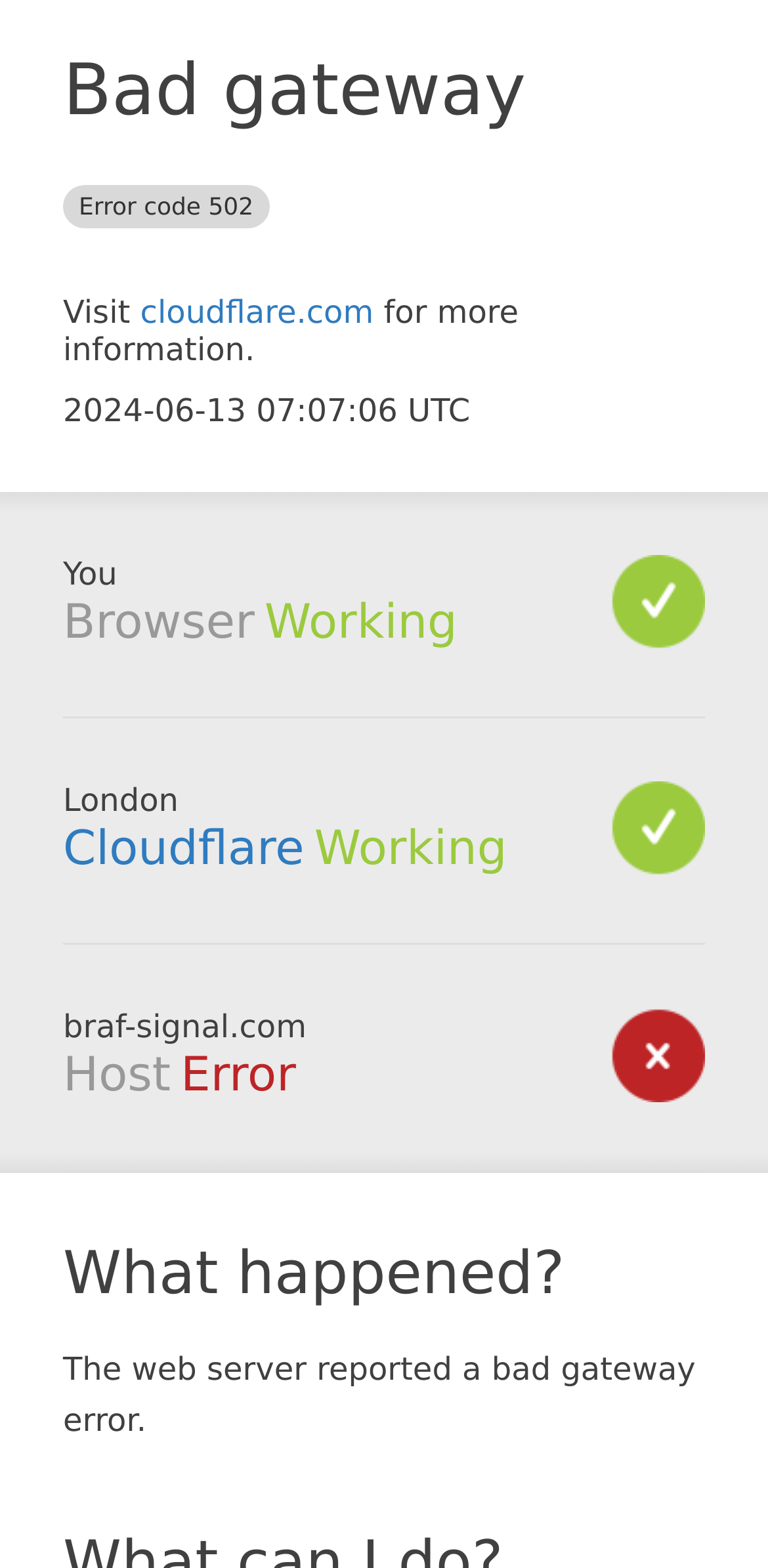Use a single word or phrase to answer the question: 
What is the status of Cloudflare?

Working